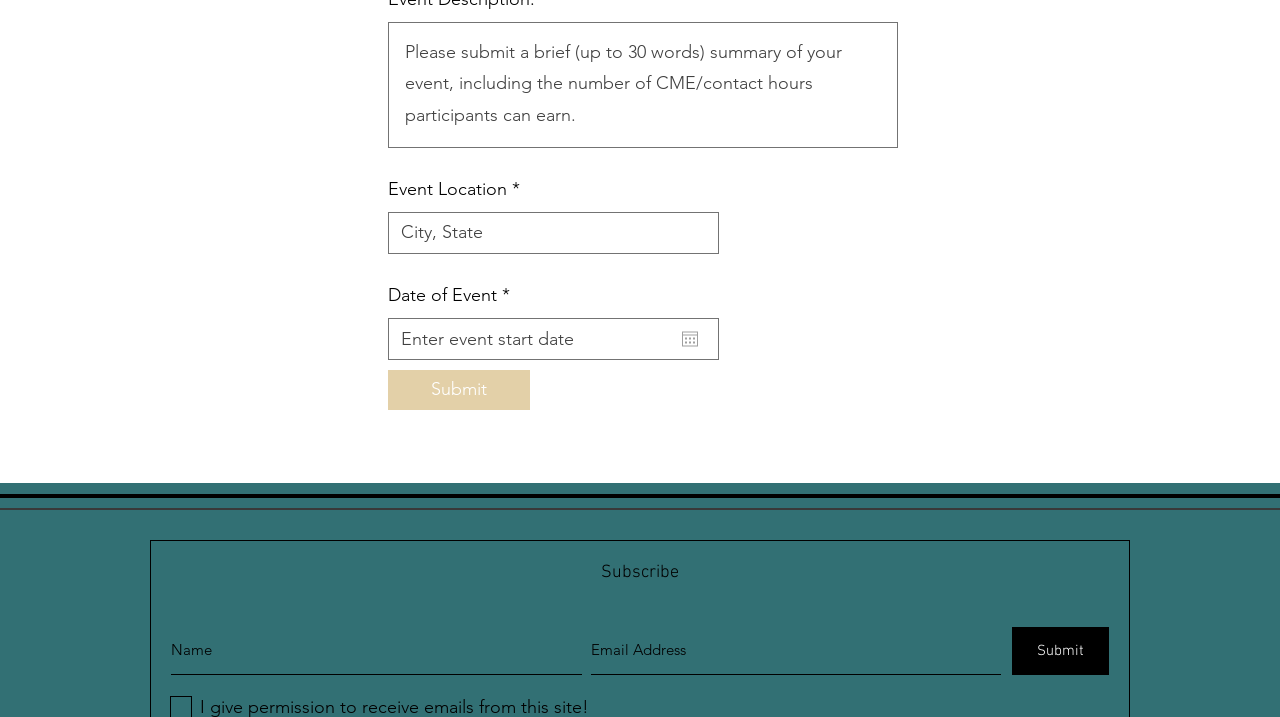Please give the bounding box coordinates of the area that should be clicked to fulfill the following instruction: "Choose date of event". The coordinates should be in the format of four float numbers from 0 to 1, i.e., [left, top, right, bottom].

[0.304, 0.445, 0.517, 0.501]